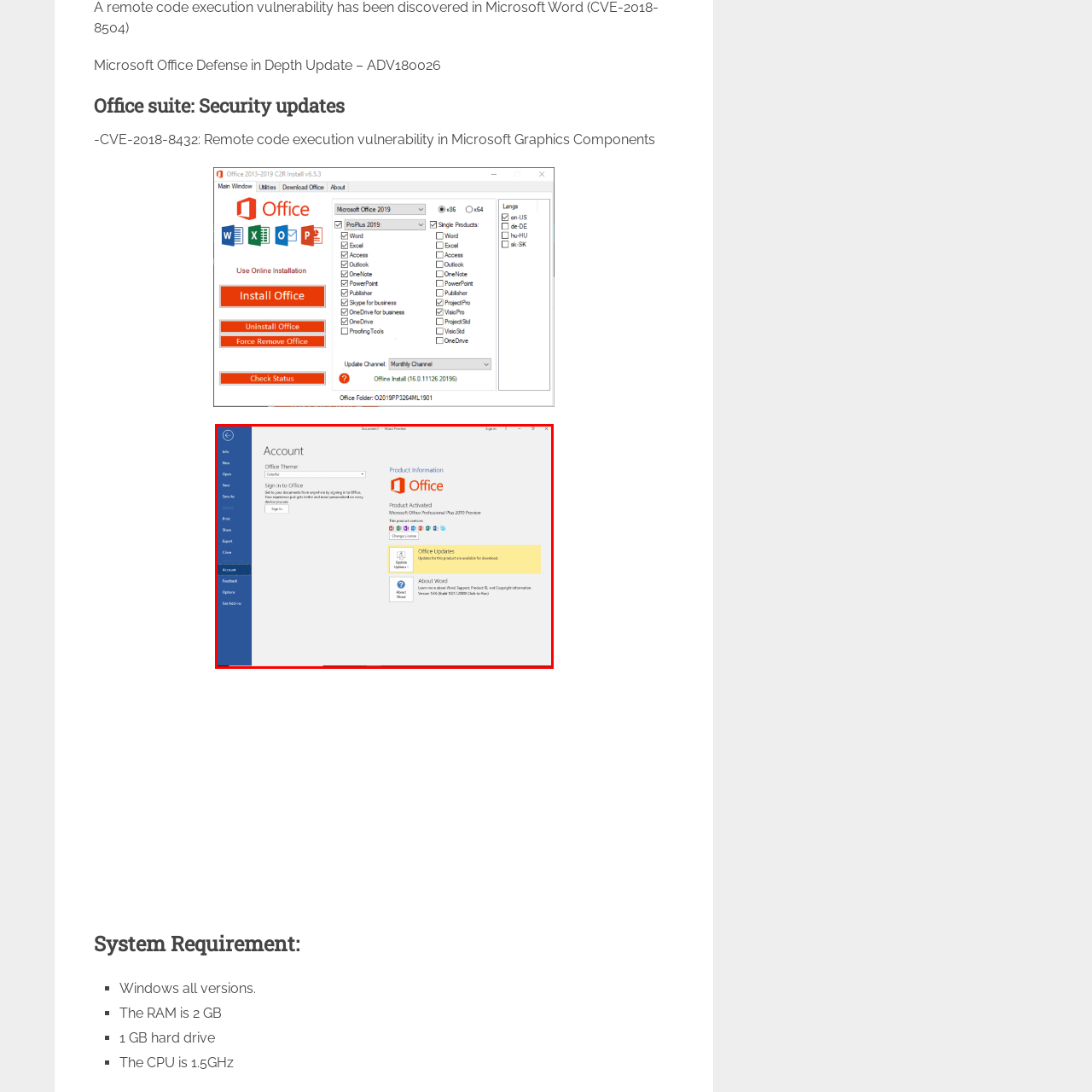Describe extensively the contents of the image within the red-bordered area.

The image displays the "Account" section of the Microsoft Office application, specifically the Word Preview interface. At the top, users can find the "Office Theme" dropdown menu, allowing customization of the interface's appearance. Below this, there is a prompt for users to sign in to their Microsoft Office account, facilitating access to documents and additional features.

In the center, the "Product Information" section indicates that the product activated is "Microsoft Office Professional Plus 2019 Preview." There is a "Change License" option highlighted, suggesting that users can update their subscription or license information.

Further down, the "Office Updates" box is prominently displayed in yellow, signifying that updates for the product are available for download, ensuring that users can keep their software up to date for security and functionality enhancements. Lastly, the "About Word" section provides copyright information and the version details, emphasizing Microsoft's commitment to user transparency and support in its software offerings.